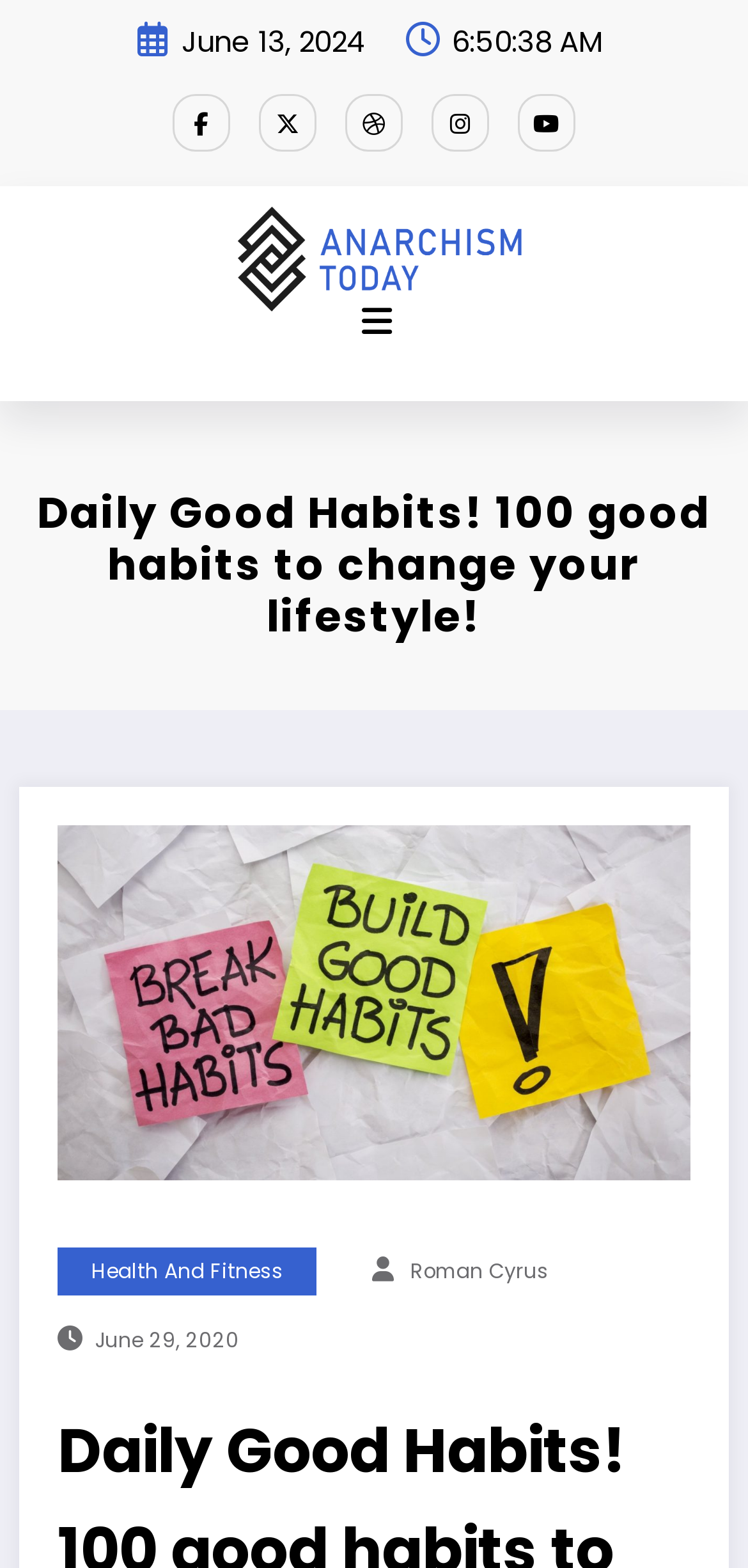Answer succinctly with a single word or phrase:
How many social media links are present?

5